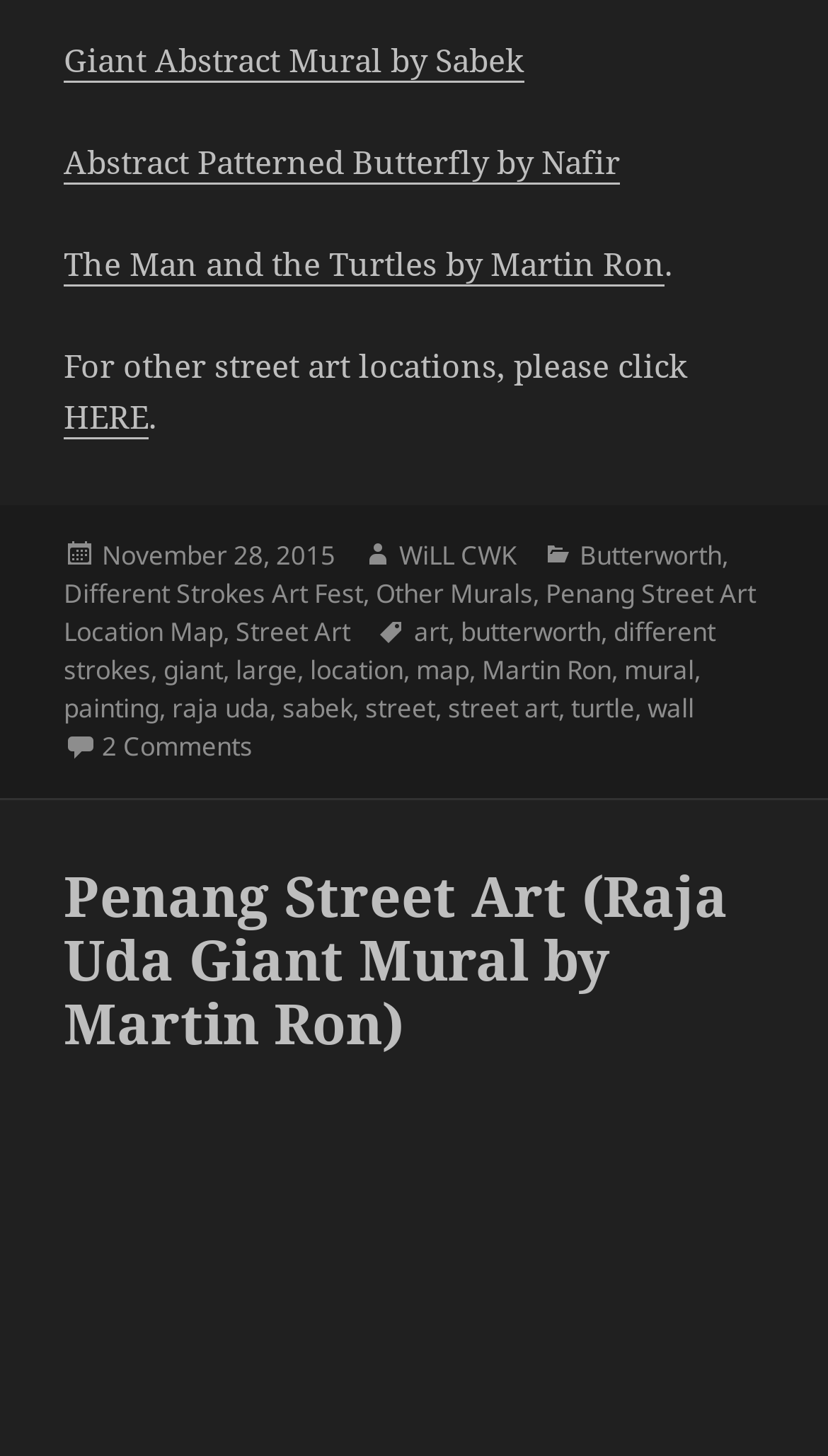Based on the image, provide a detailed response to the question:
What is the name of the location where the street art is located?

I found the answer by looking at the title of the webpage, which says 'Penang Street Art (Raja Uda Giant Mural by Martin Ron)'. This suggests that the street art is located in Raja Uda.